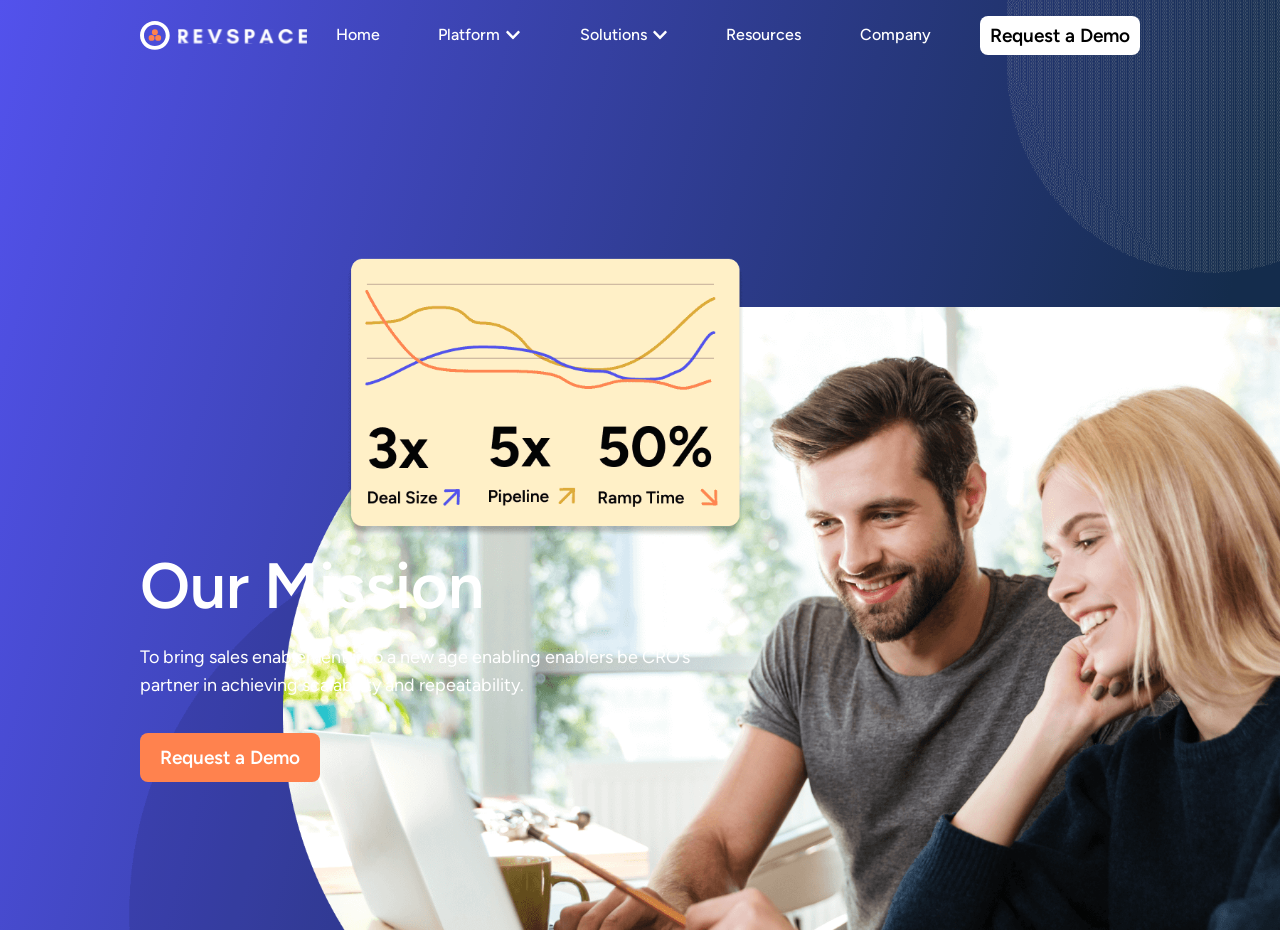Offer an extensive depiction of the webpage and its key elements.

Here is the detailed description of the webpage:

At the top left of the page, there is a link with no text. Next to it, on the top center, is a navigation menu with a toggle button labeled "Menu". The menu contains several items, including links to "Home", "Platform", "Solutions", "Resources", and "Company", as well as two buttons to open the "Platform" and "Solutions" menus. 

On the top right, there is a prominent call-to-action button labeled "Request a Demo". 

Below the navigation menu, there is a heading that reads "Our Mission". Underneath the heading, there is a paragraph of text that describes the company's mission to bring sales enablement into a new age, enabling enablers to be partners in achieving scalability and repeatability. 

At the bottom left of the page, there is another "Request a Demo" link.